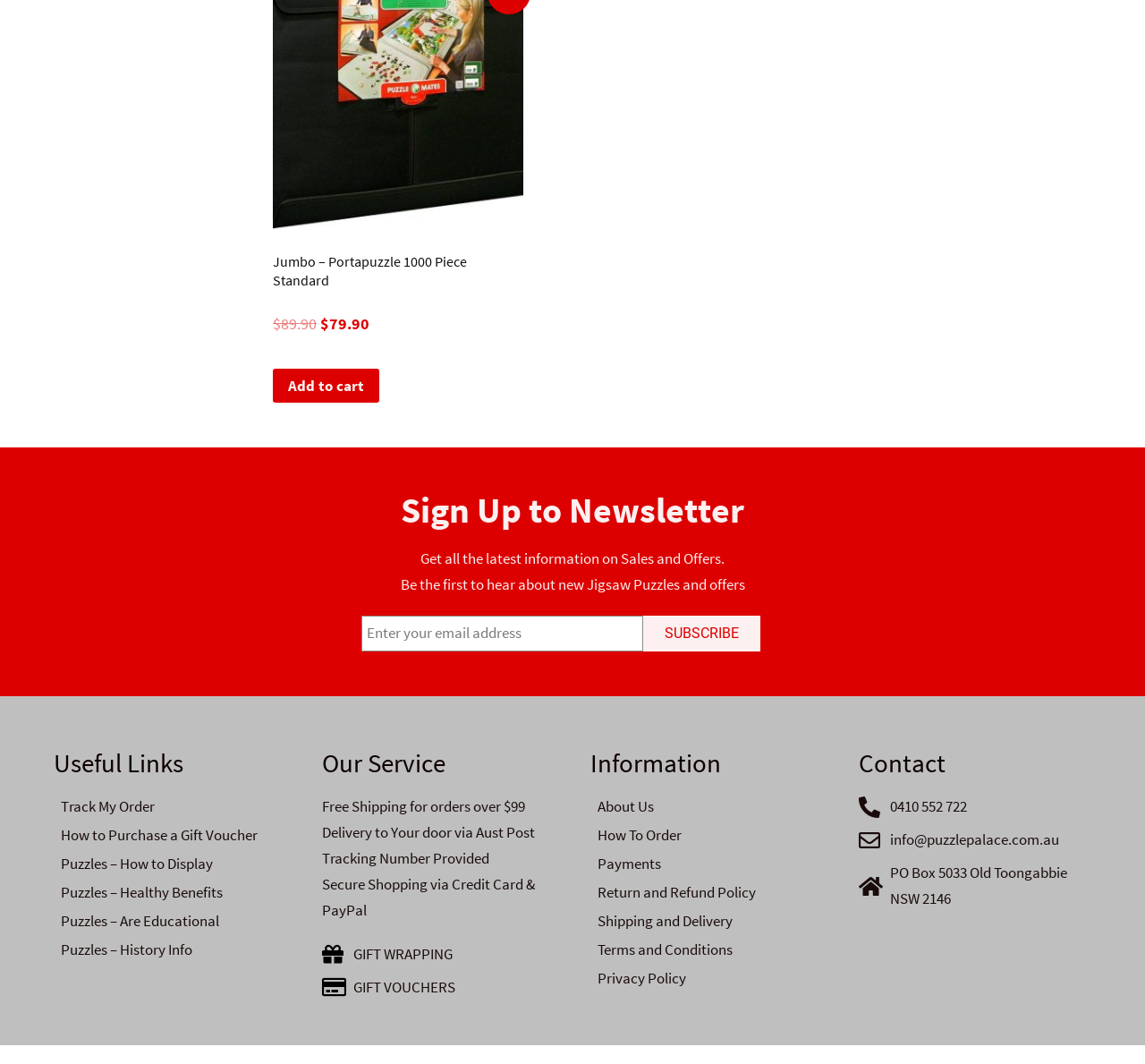Reply to the question with a single word or phrase:
How can I contact the company?

Phone or Email